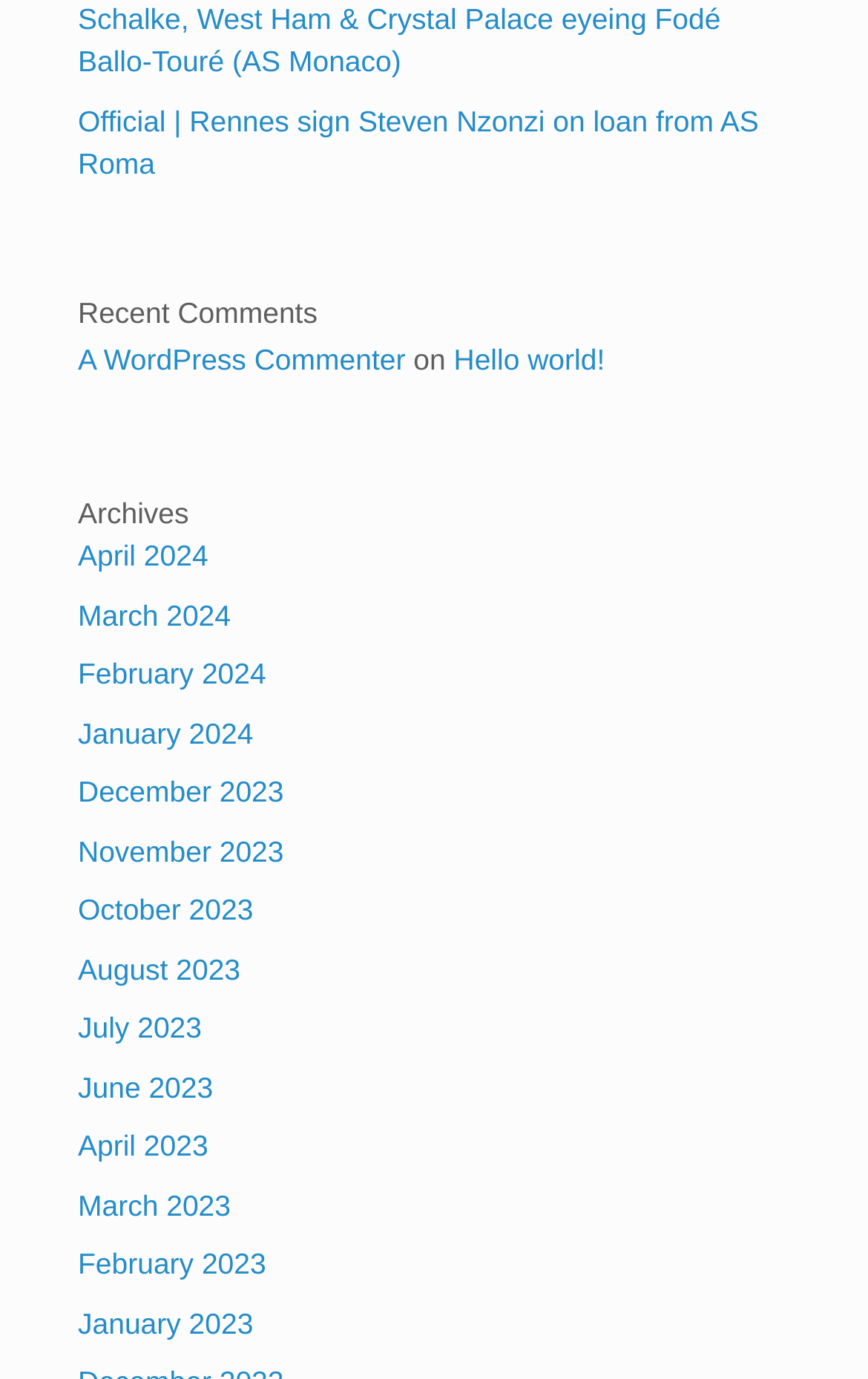What is the most recent month in the archives?
From the screenshot, supply a one-word or short-phrase answer.

April 2024